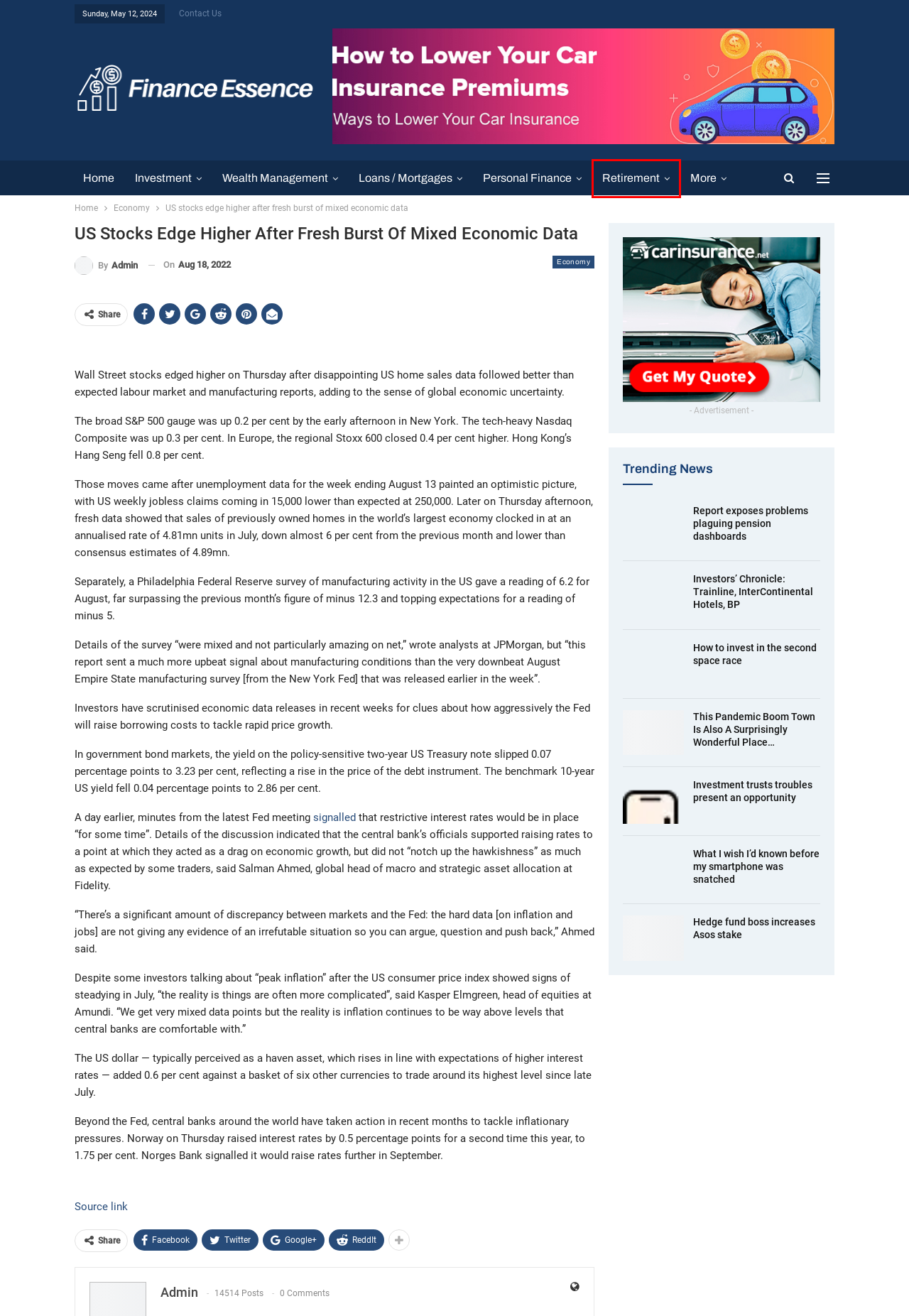Assess the screenshot of a webpage with a red bounding box and determine which webpage description most accurately matches the new page after clicking the element within the red box. Here are the options:
A. Fed officials signal restrictive rates may be needed ‘for some time’
B. Investors’ Chronicle: Trainline, InterContinental Hotels, BP – Finance Essence
C. Investment – Finance Essence
D. What I wish I’d known before my smartphone was snatched – Finance Essence
E. admin – Finance Essence
F. Finance Essence – Investing, Saving & Becoming Rich
G. Retirement – Finance Essence
H. Contact Us – Finance Essence

G